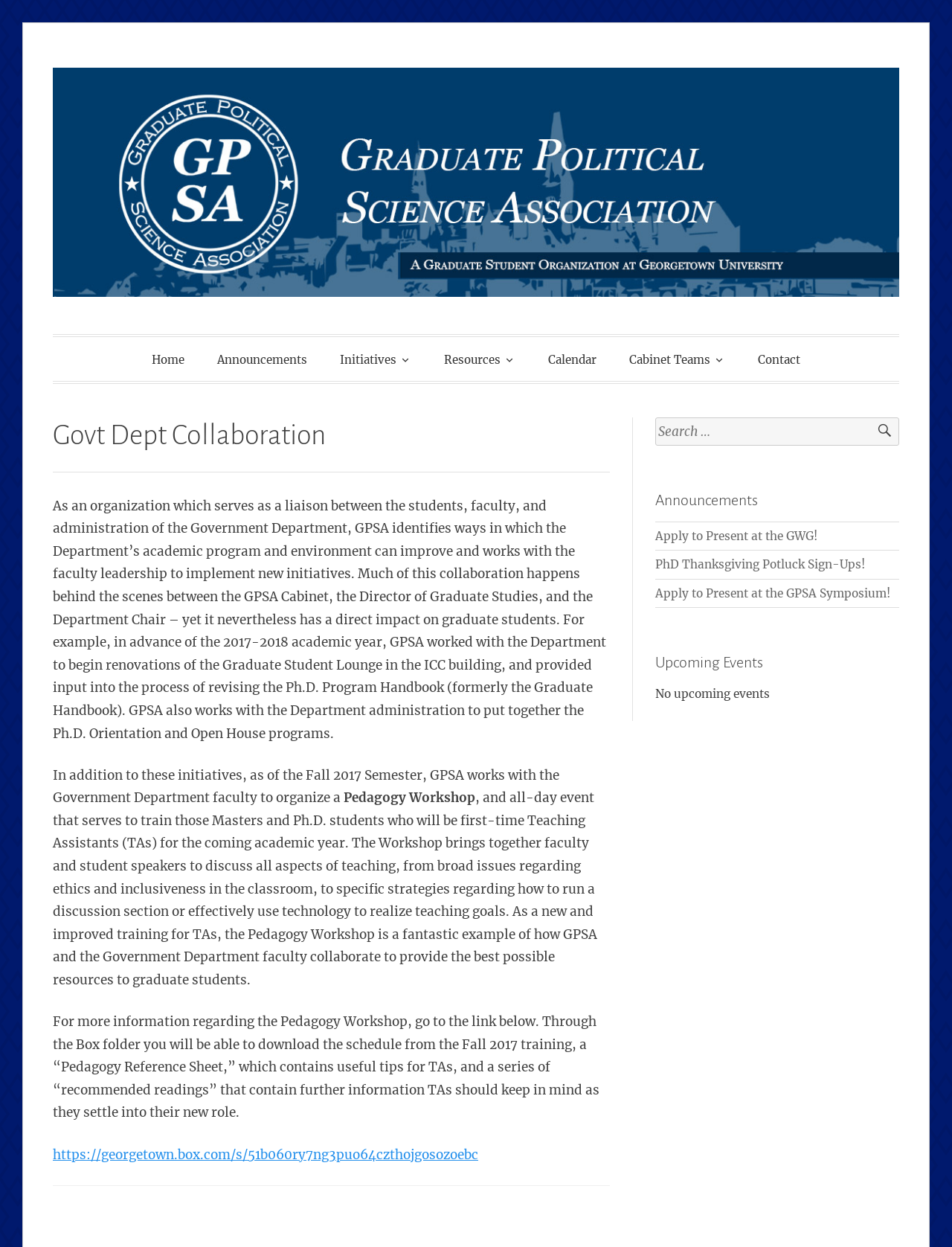Specify the bounding box coordinates of the area that needs to be clicked to achieve the following instruction: "Click on the 'Home' link".

[0.144, 0.274, 0.209, 0.302]